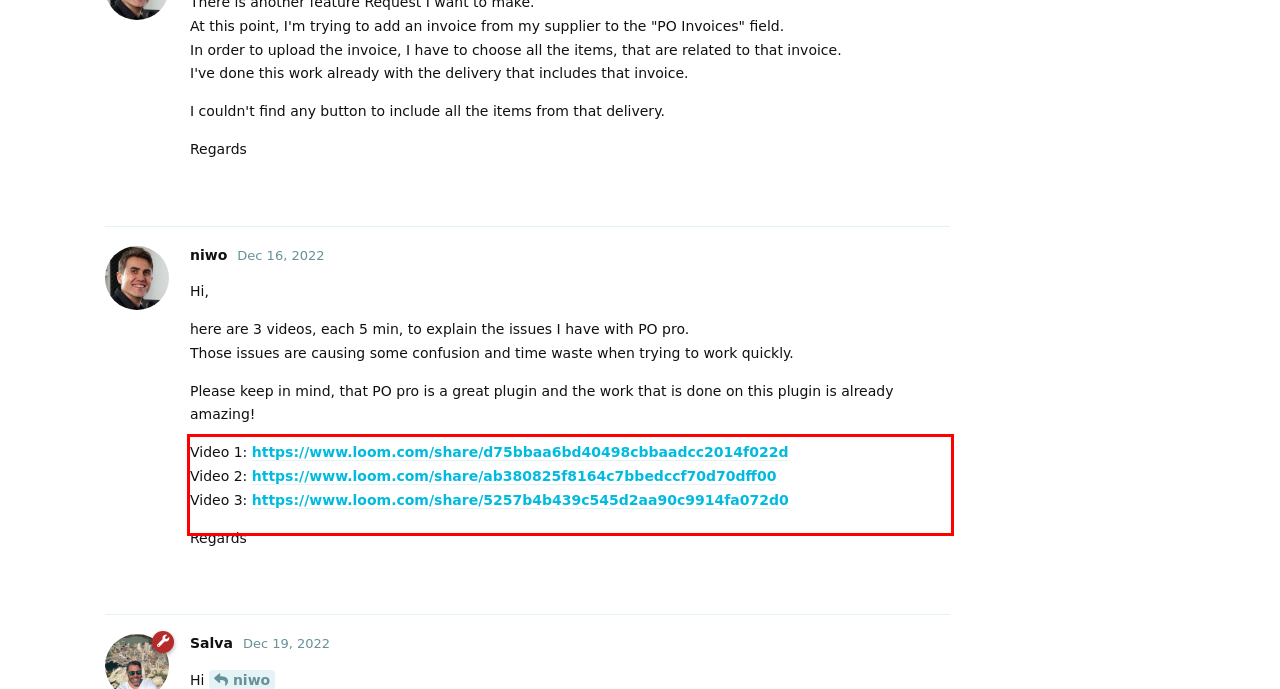You are looking at a screenshot of a webpage with a red rectangle bounding box. Use OCR to identify and extract the text content found inside this red bounding box.

Oh, this option wasn't visible enough for me. It's too tiny. The person who is responsible for the UI on the website or the APP should consider checking the UX again because there are some elements, that aren't visible to the human way of scanning through the website or the plugins.